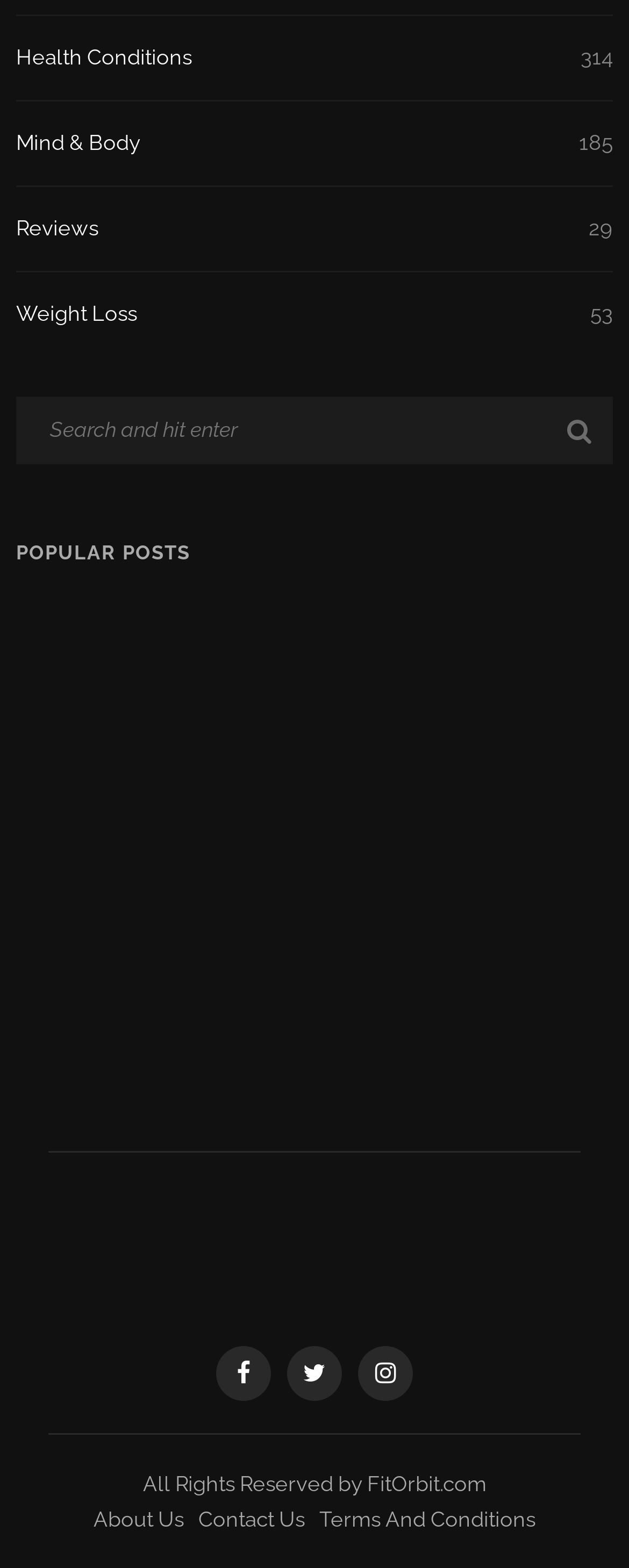Pinpoint the bounding box coordinates of the clickable area needed to execute the instruction: "Contact Us". The coordinates should be specified as four float numbers between 0 and 1, i.e., [left, top, right, bottom].

[0.315, 0.961, 0.485, 0.976]